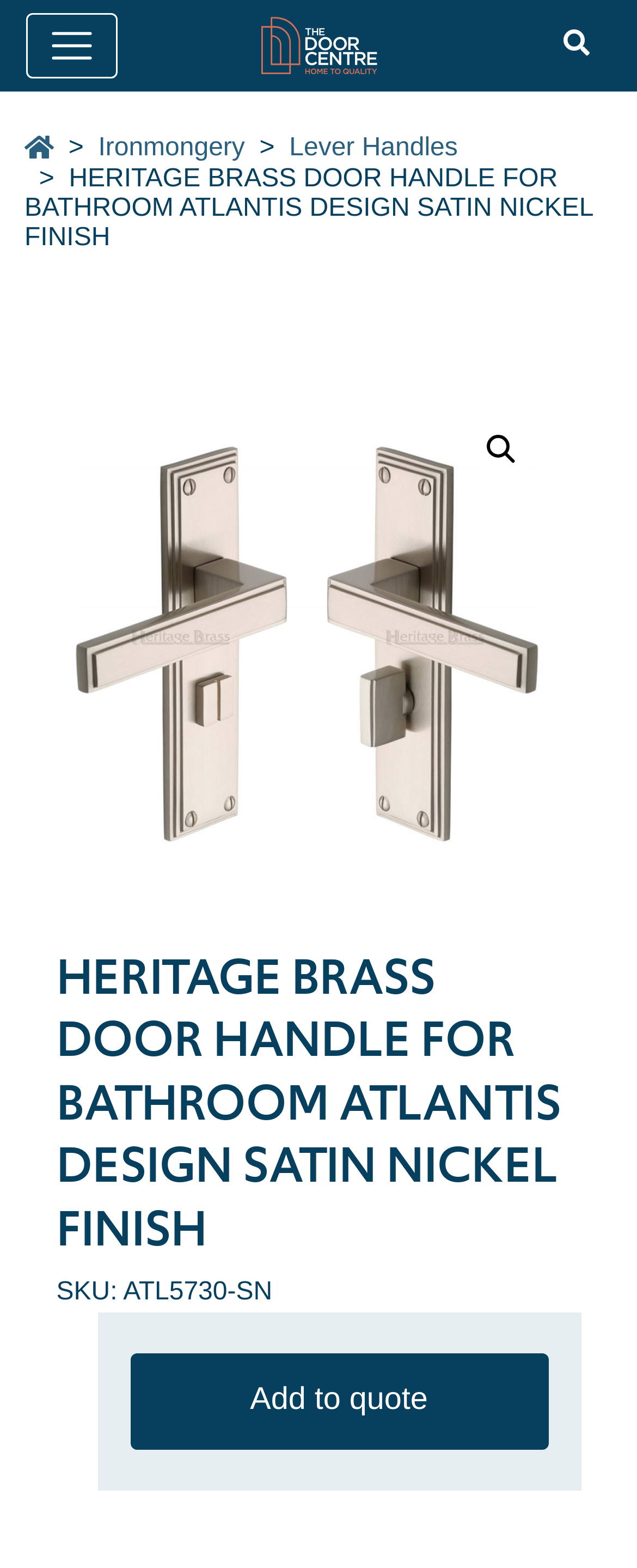What is the finish of the door handle?
Provide a detailed and well-explained answer to the question.

The product description mentions 'Satin Nickel Finish', which indicates that the finish of the door handle is Satin Nickel.